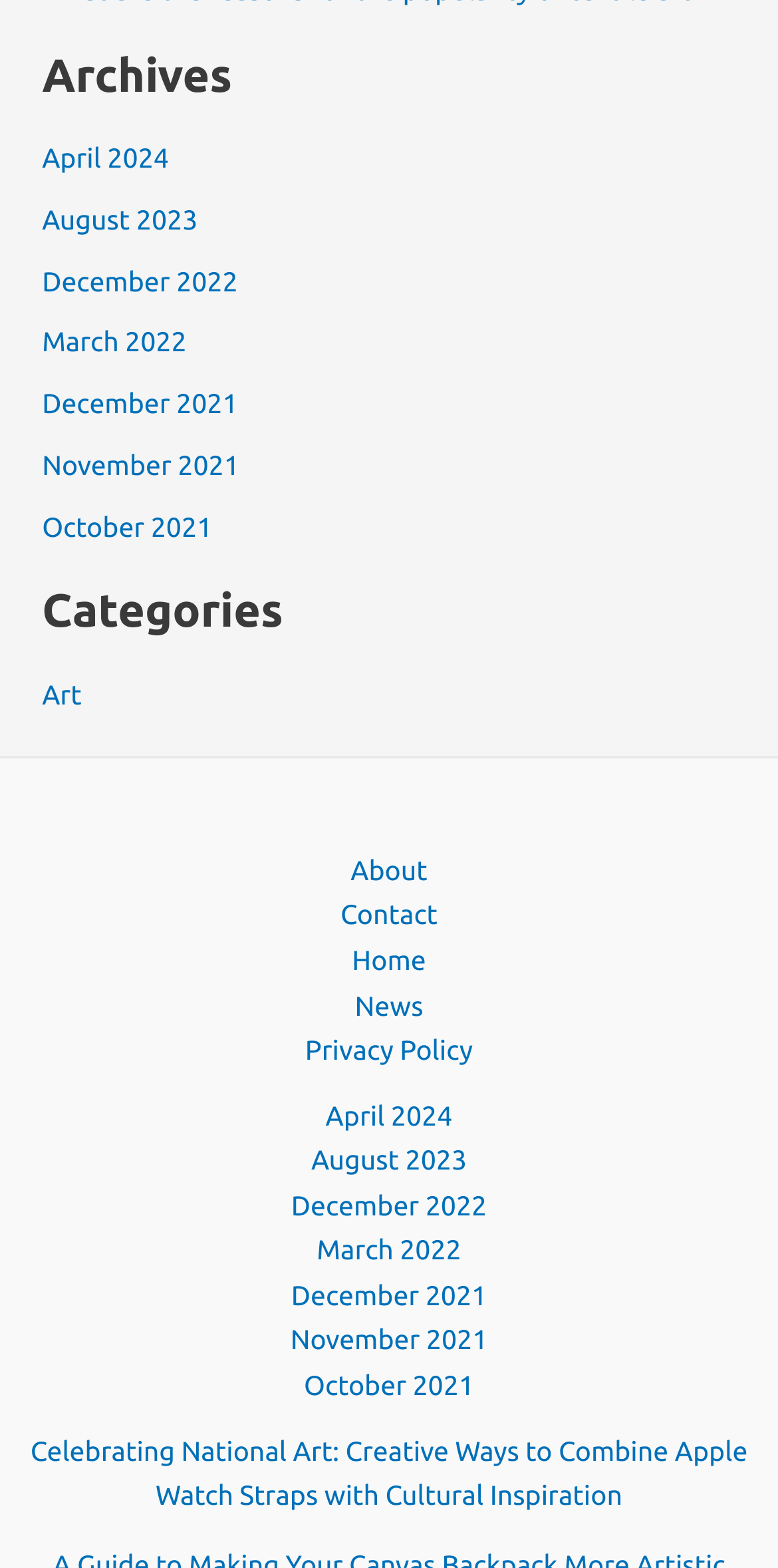Please find the bounding box coordinates of the element's region to be clicked to carry out this instruction: "visit about page".

[0.451, 0.545, 0.549, 0.565]